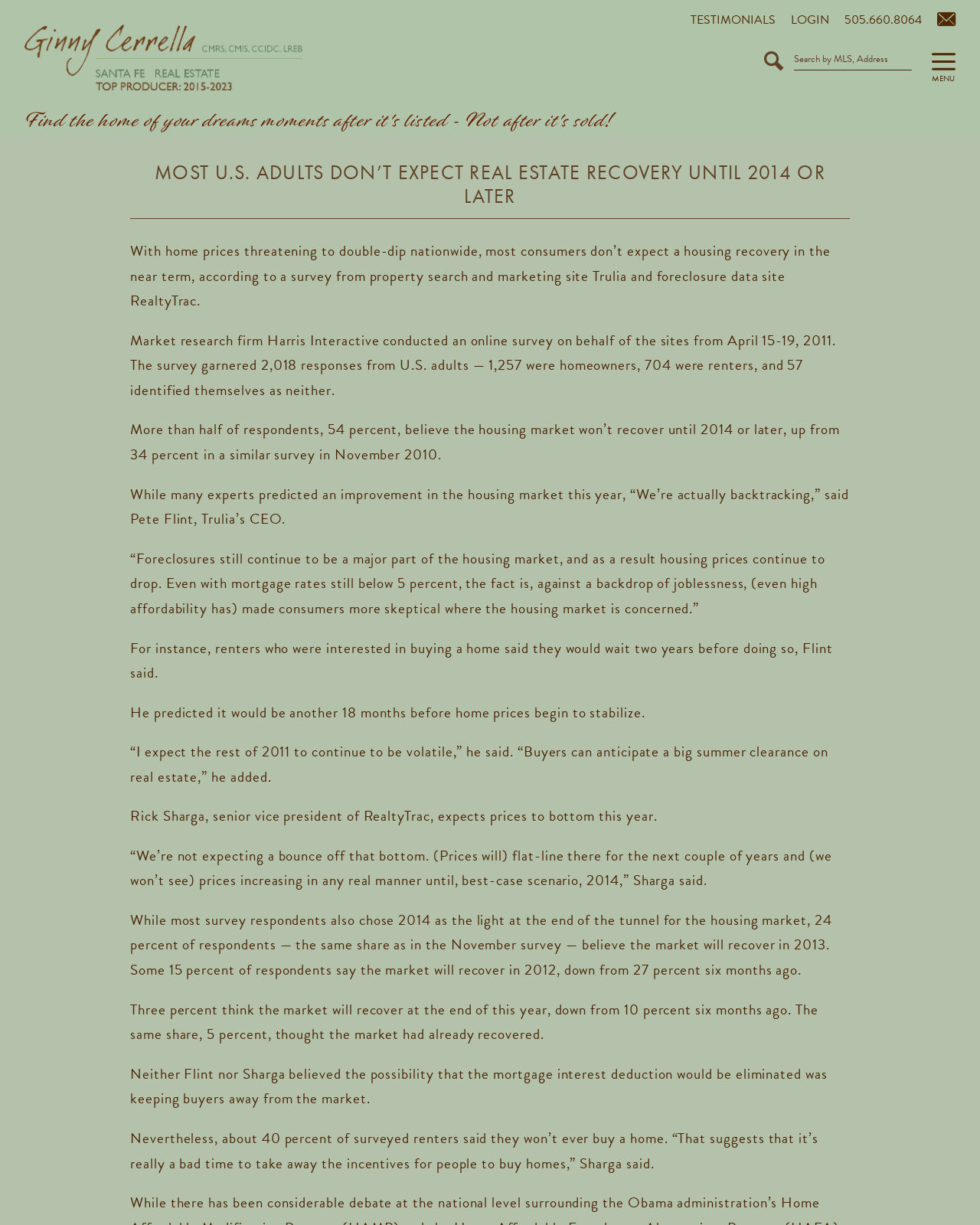What is the predicted time frame for home prices to stabilize?
Using the screenshot, give a one-word or short phrase answer.

18 months